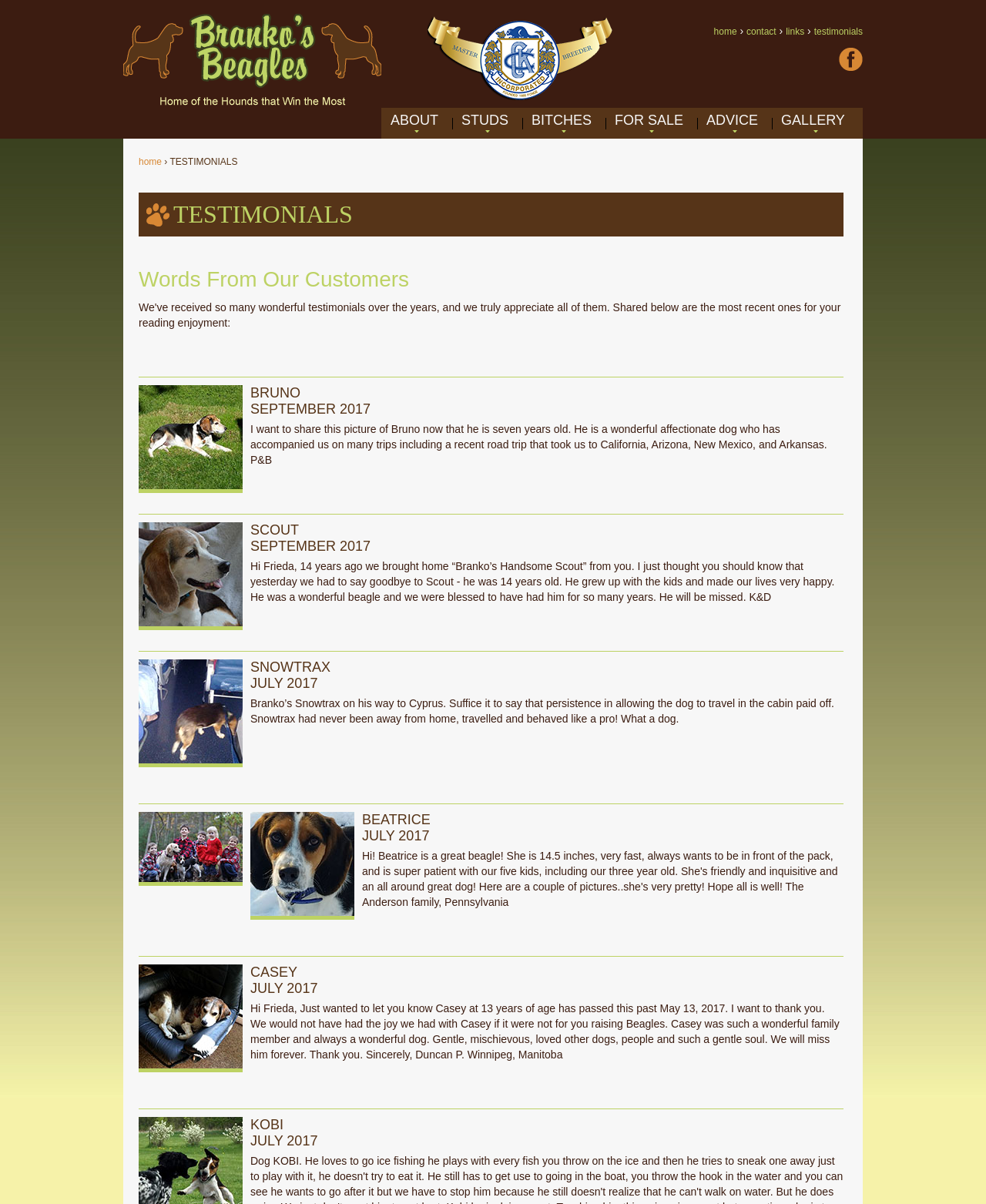Given the description home, predict the bounding box coordinates of the UI element. Ensure the coordinates are in the format (top-left x, top-left y, bottom-right x, bottom-right y) and all values are between 0 and 1.

[0.141, 0.13, 0.164, 0.139]